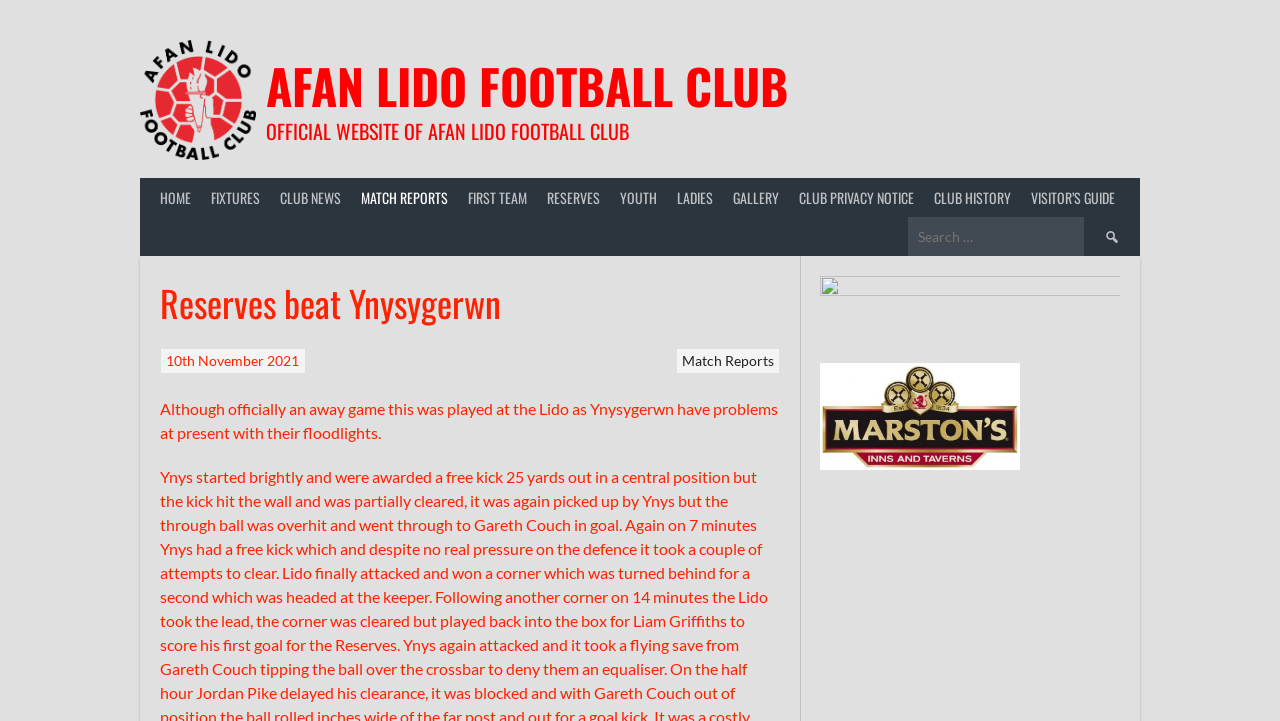Please identify the bounding box coordinates of the element that needs to be clicked to execute the following command: "Go to the HOME page". Provide the bounding box using four float numbers between 0 and 1, formatted as [left, top, right, bottom].

[0.117, 0.247, 0.157, 0.3]